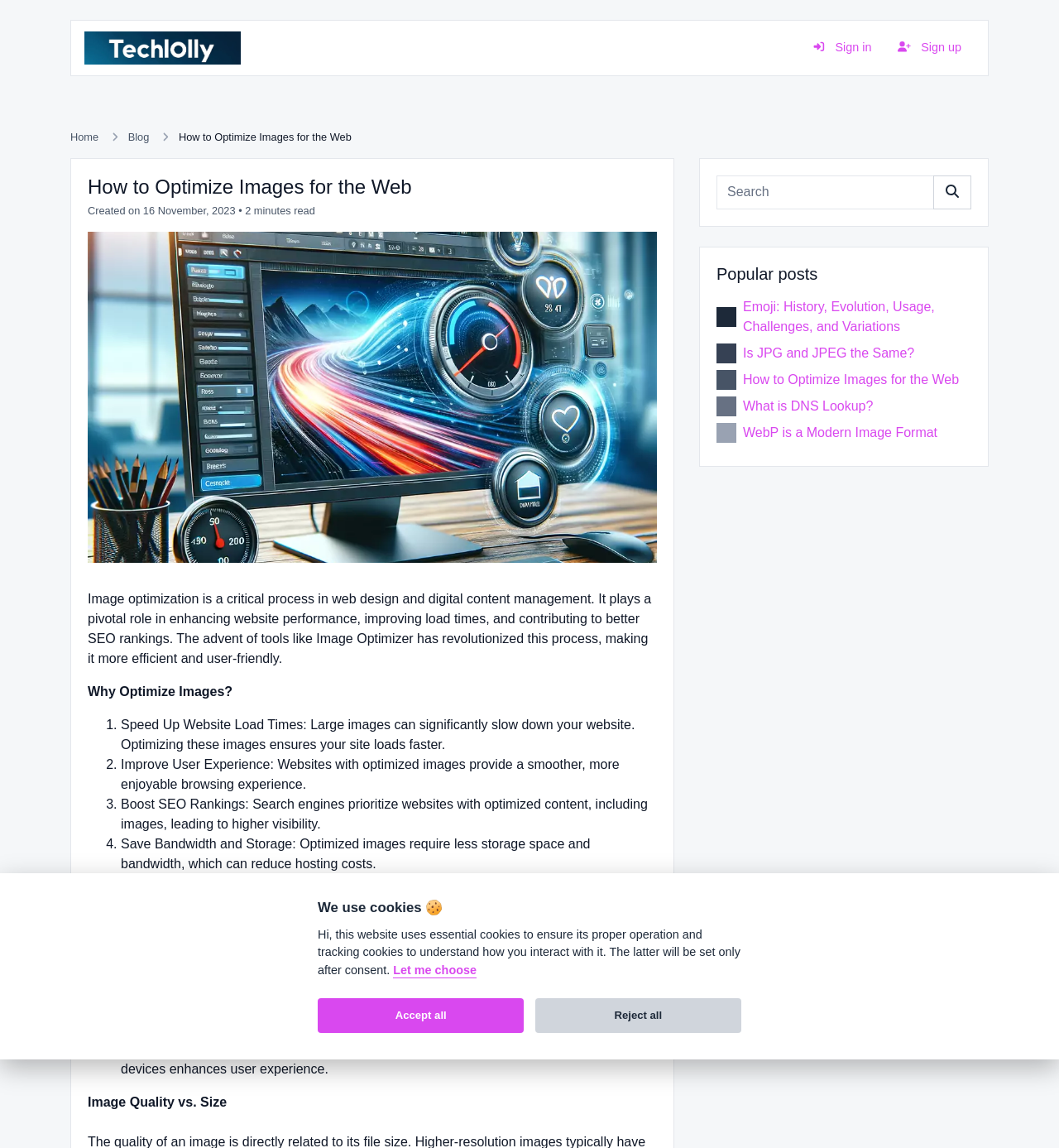Pinpoint the bounding box coordinates of the clickable area needed to execute the instruction: "Sign in". The coordinates should be specified as four float numbers between 0 and 1, i.e., [left, top, right, bottom].

[0.754, 0.025, 0.836, 0.058]